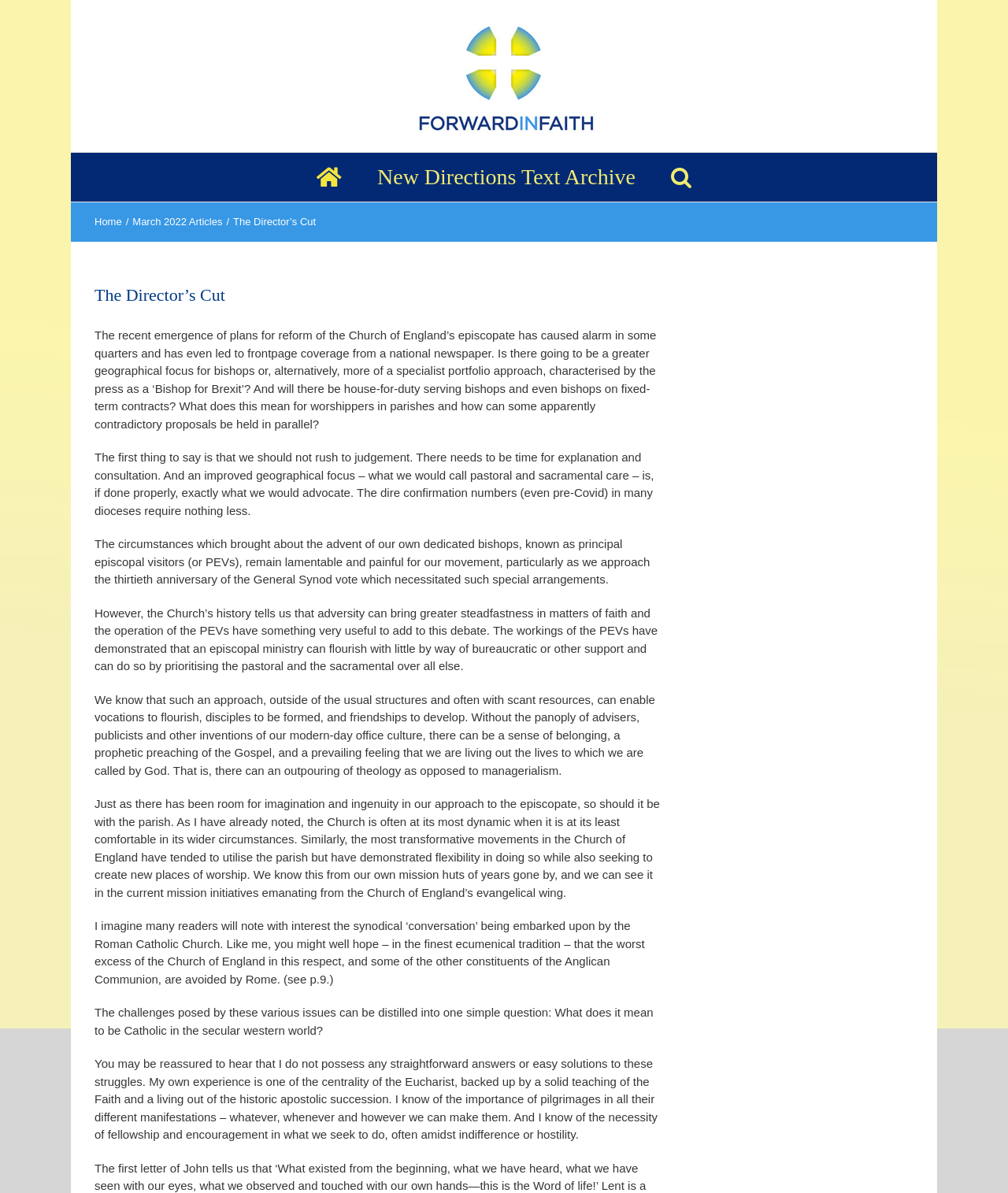Based on the element description title="Justia", identify the bounding box of the UI element in the given webpage screenshot. The coordinates should be in the format (top-left x, top-left y, bottom-right x, bottom-right y) and must be between 0 and 1.

None